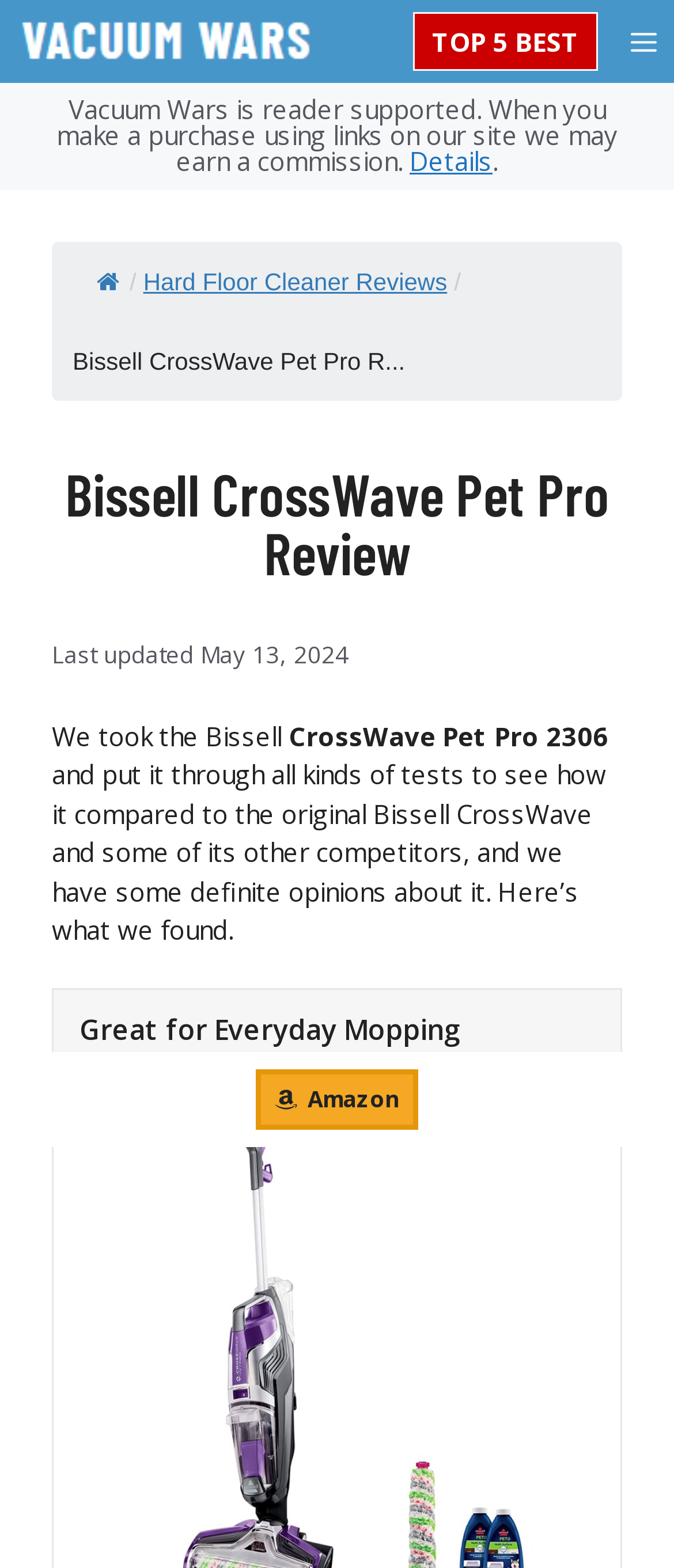When was the review last updated?
Answer the question with as much detail as you can, using the image as a reference.

The last updated date of the review can be found in the text 'Last updated May 13, 2024', which is located below the heading of the webpage.